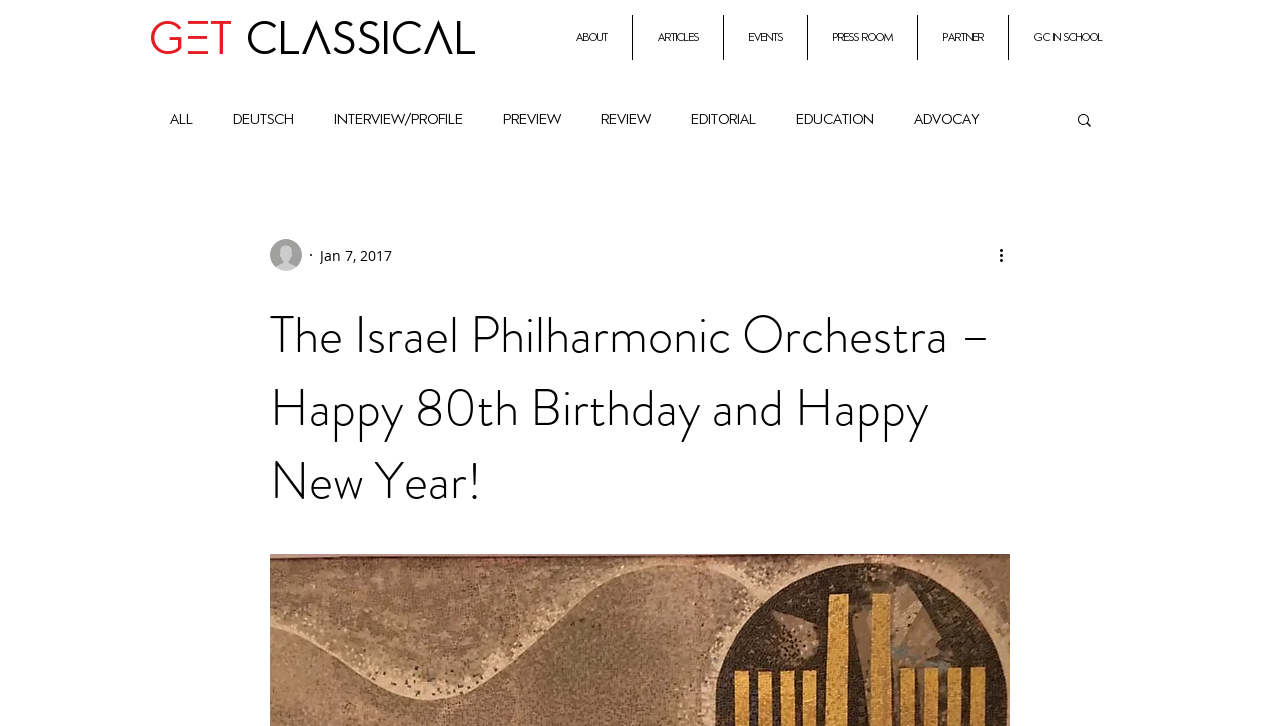Determine the main headline from the webpage and extract its text.

The Israel Philharmonic Orchestra – Happy 80th Birthday and Happy New Year!